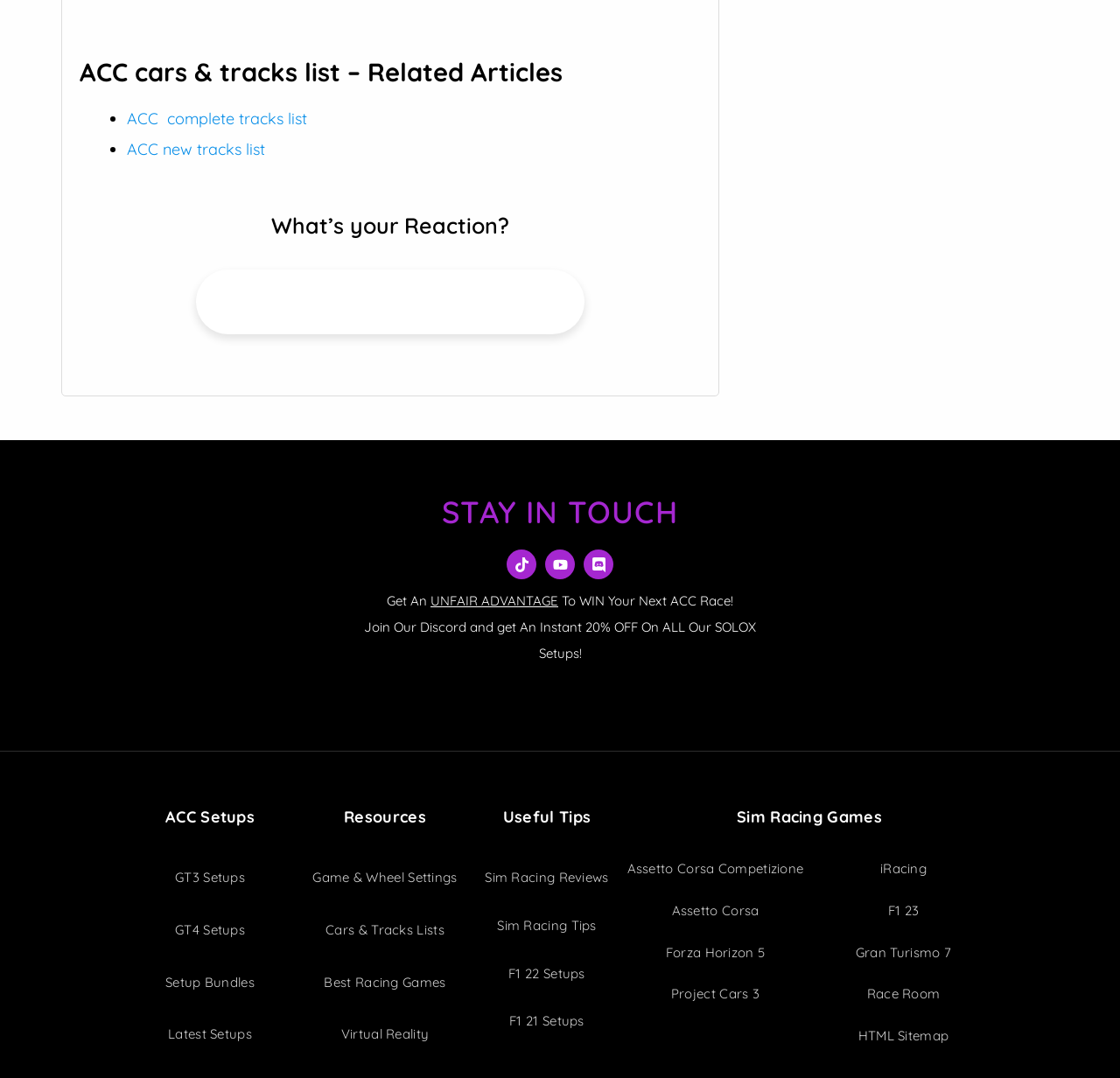Extract the bounding box coordinates for the described element: "Setup Bundles". The coordinates should be represented as four float numbers between 0 and 1: [left, top, right, bottom].

[0.109, 0.899, 0.266, 0.923]